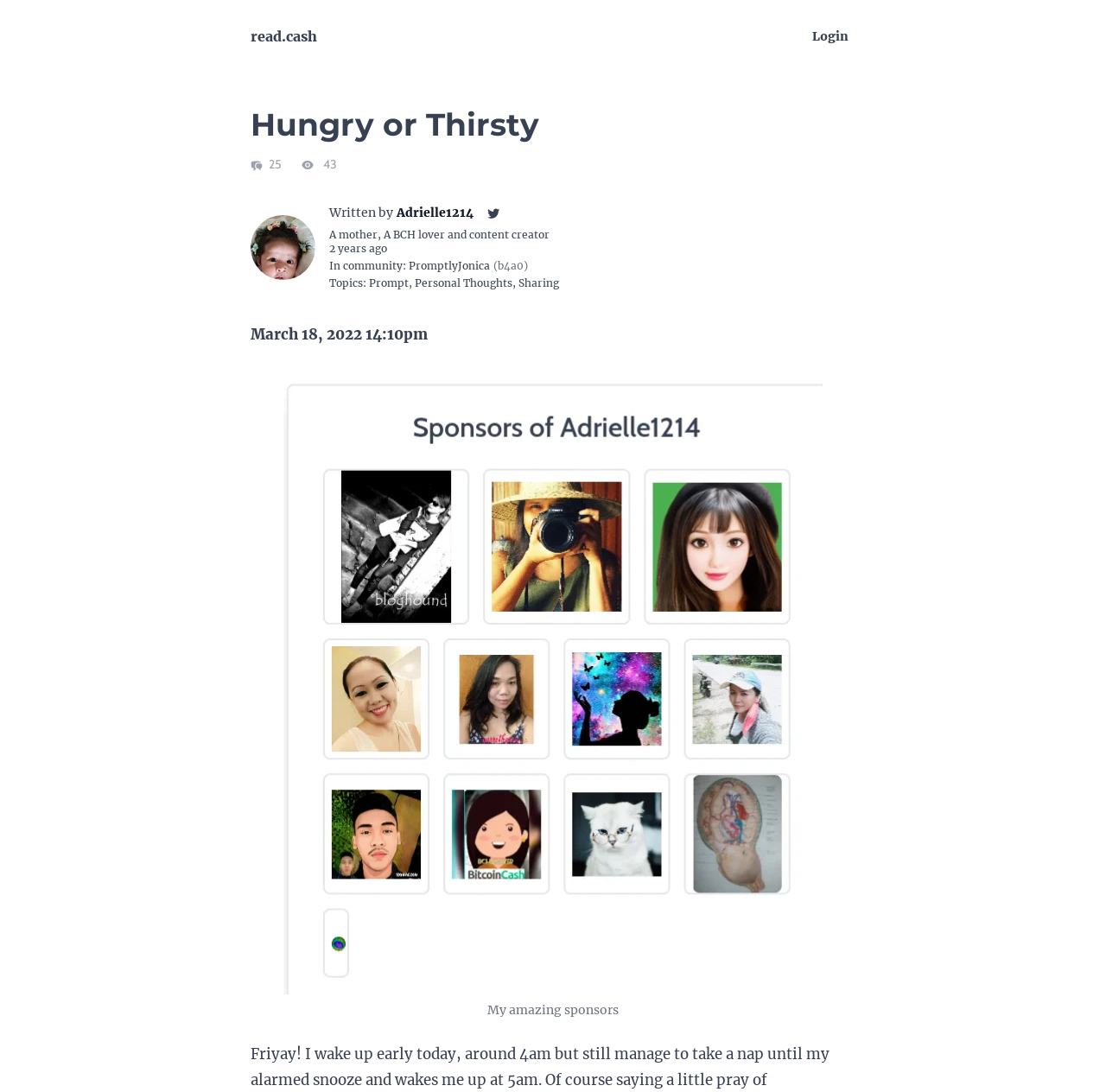Please identify the bounding box coordinates of the clickable element to fulfill the following instruction: "Go to the 'Inicio' page". The coordinates should be four float numbers between 0 and 1, i.e., [left, top, right, bottom].

None